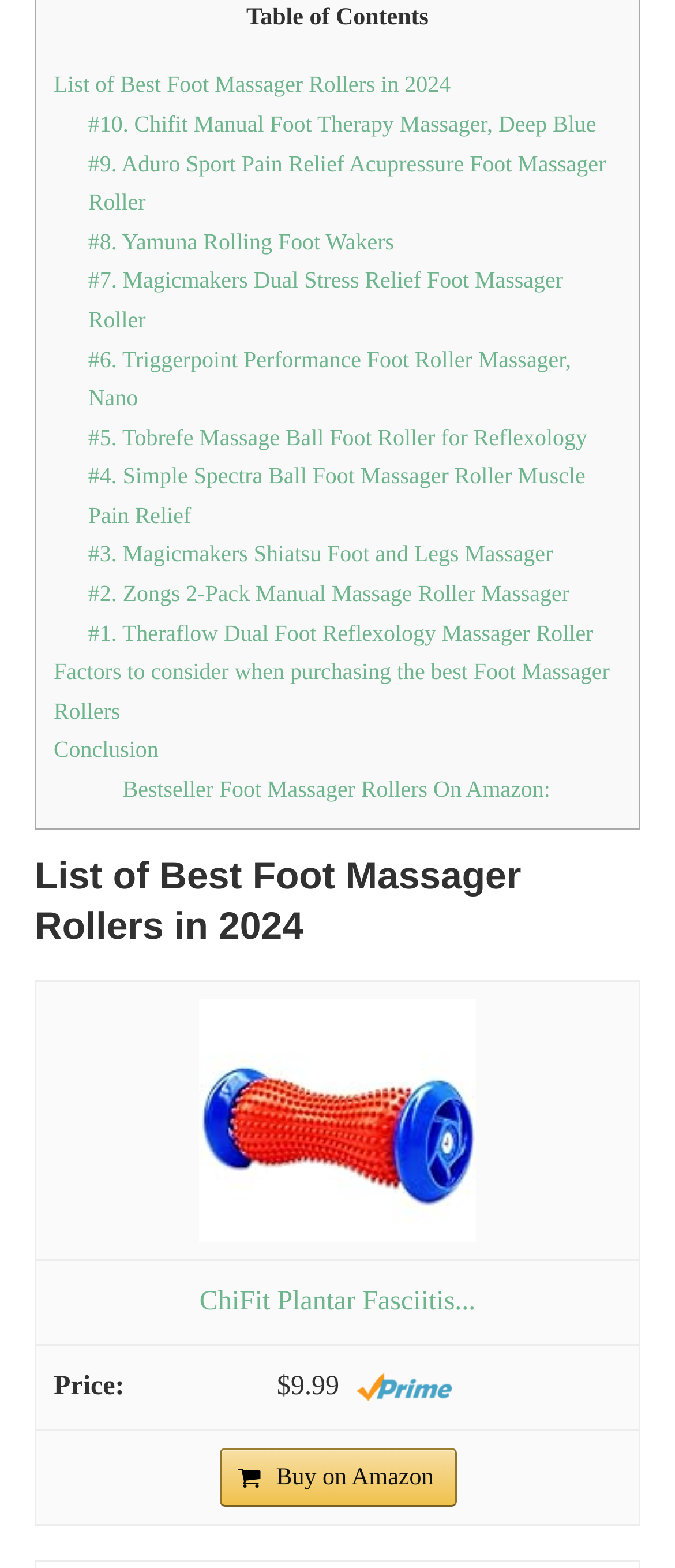What is the name of the last section in the webpage?
From the screenshot, provide a brief answer in one word or phrase.

Conclusion